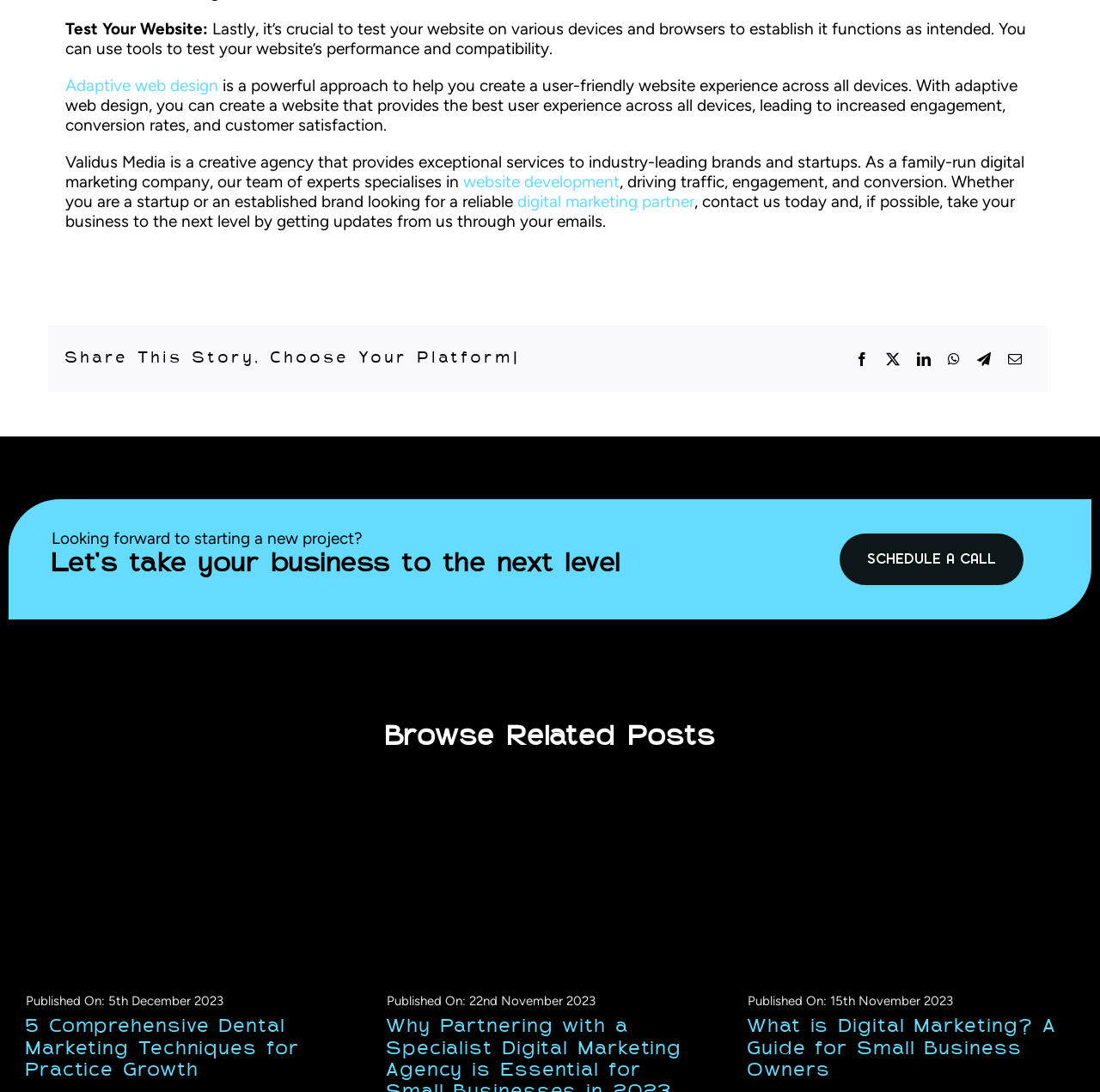What is the name of the creative agency?
Based on the image, provide your answer in one word or phrase.

Validus Media